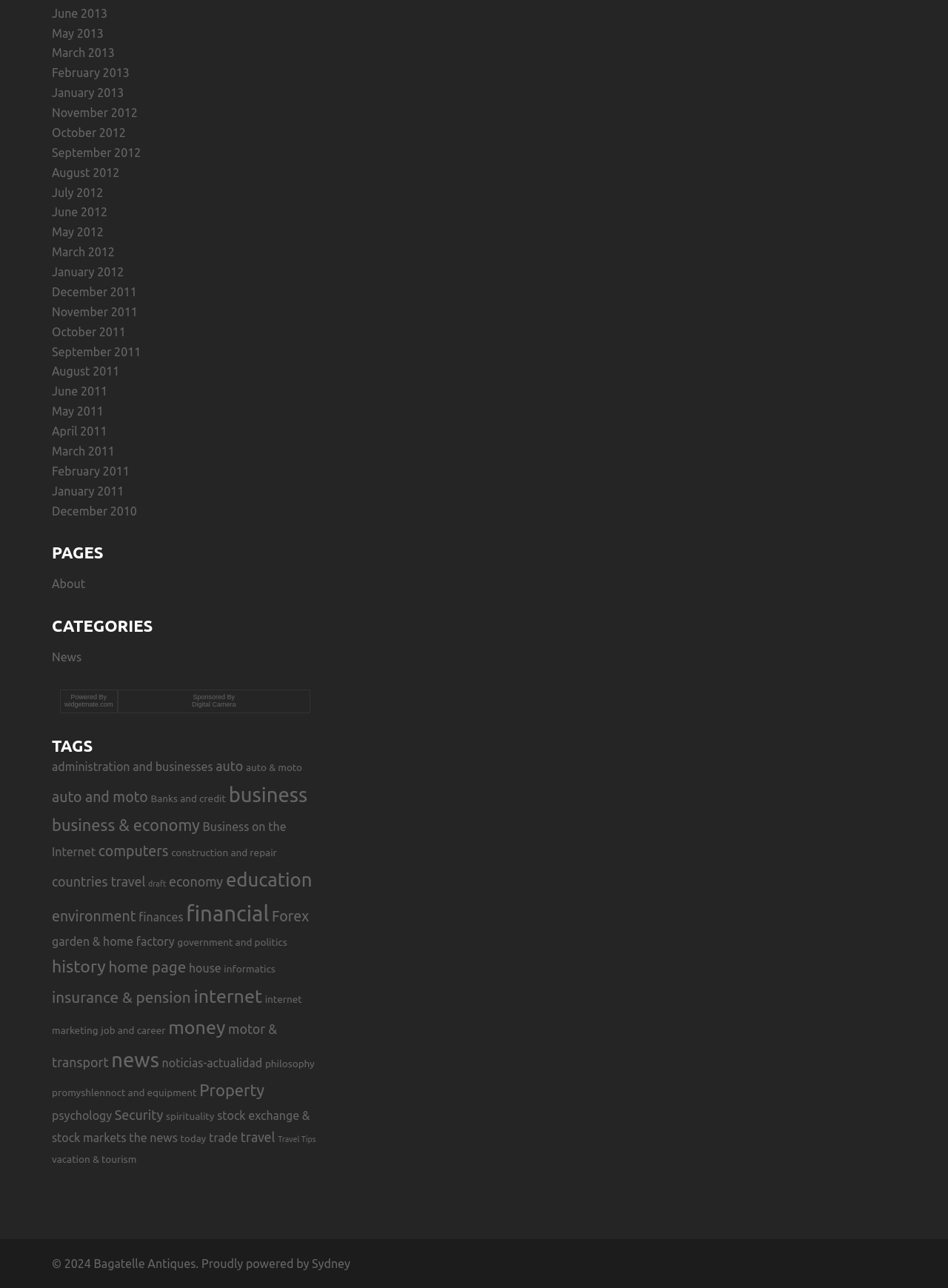How many links are listed under the PAGES category?
Using the visual information, respond with a single word or phrase.

3